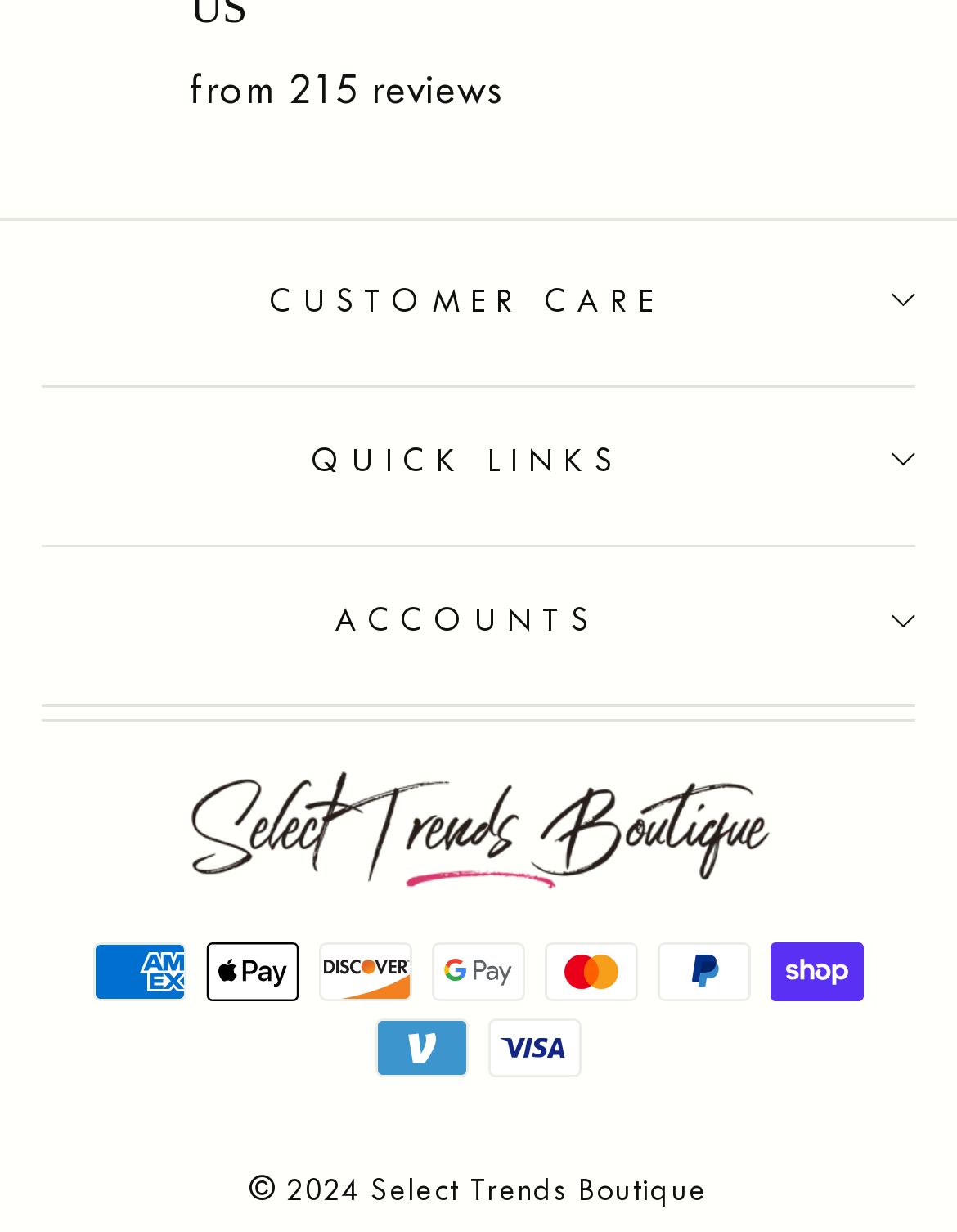Refer to the image and provide an in-depth answer to the question:
What is the name of the boutique mentioned on the webpage?

The answer can be found by looking at the link element with the text 'Select Trends Boutique' and its corresponding image element with the same text.